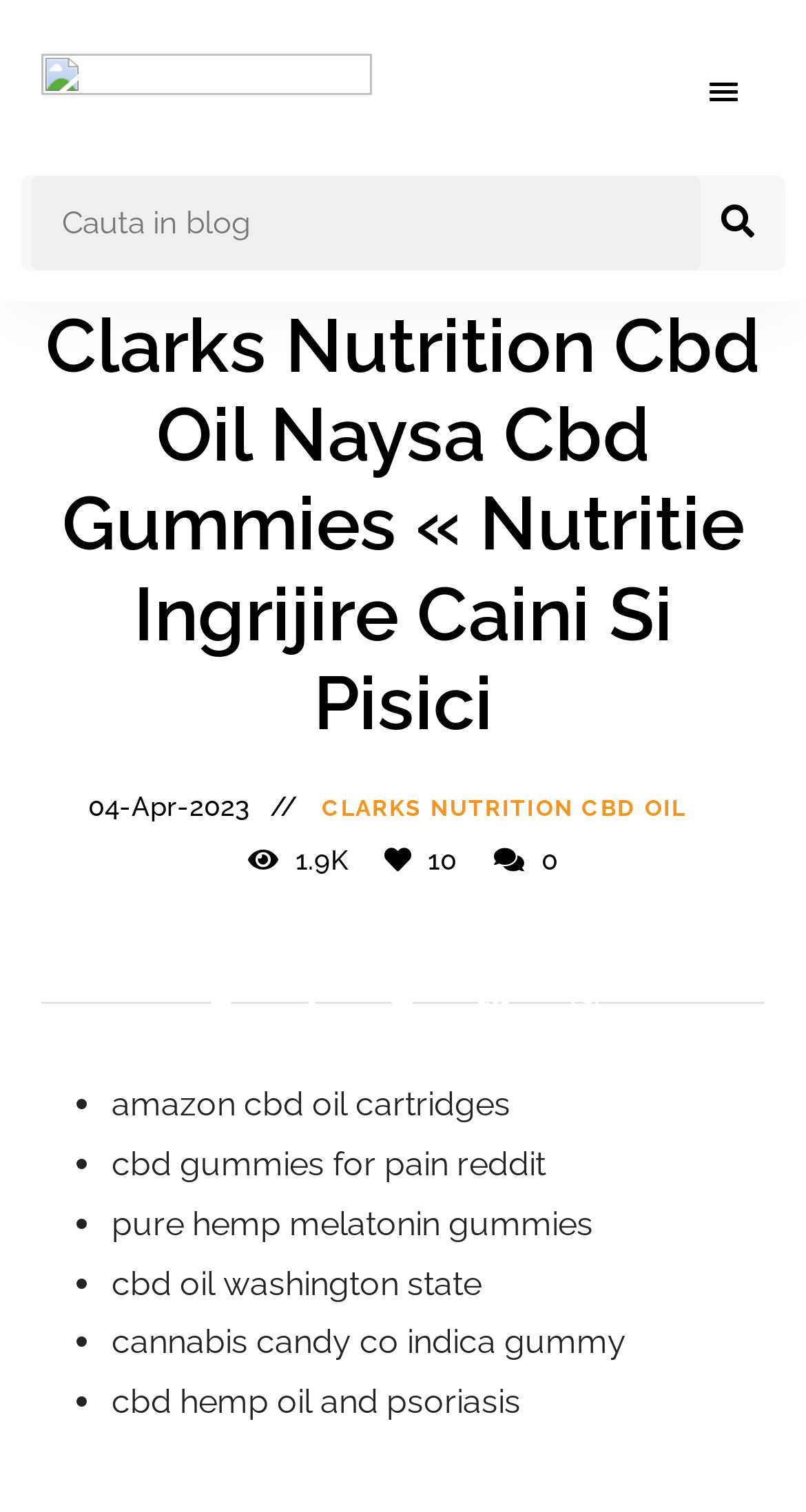Predict the bounding box of the UI element based on the description: "name="s" placeholder="Cauta in blog"". The coordinates should be four float numbers between 0 and 1, formatted as [left, top, right, bottom].

[0.038, 0.116, 0.869, 0.179]